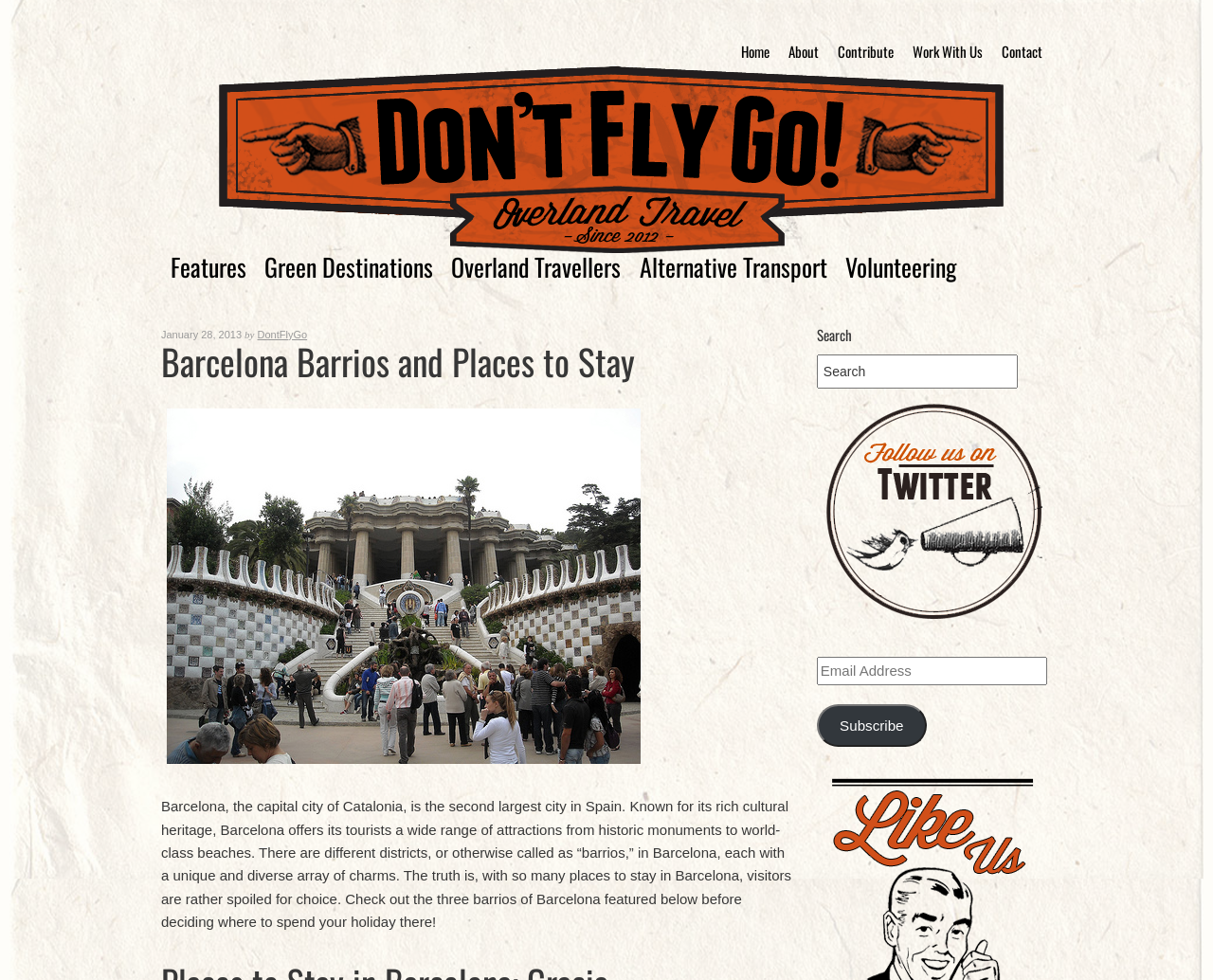Could you specify the bounding box coordinates for the clickable section to complete the following instruction: "Subscribe to the newsletter"?

[0.673, 0.719, 0.764, 0.762]